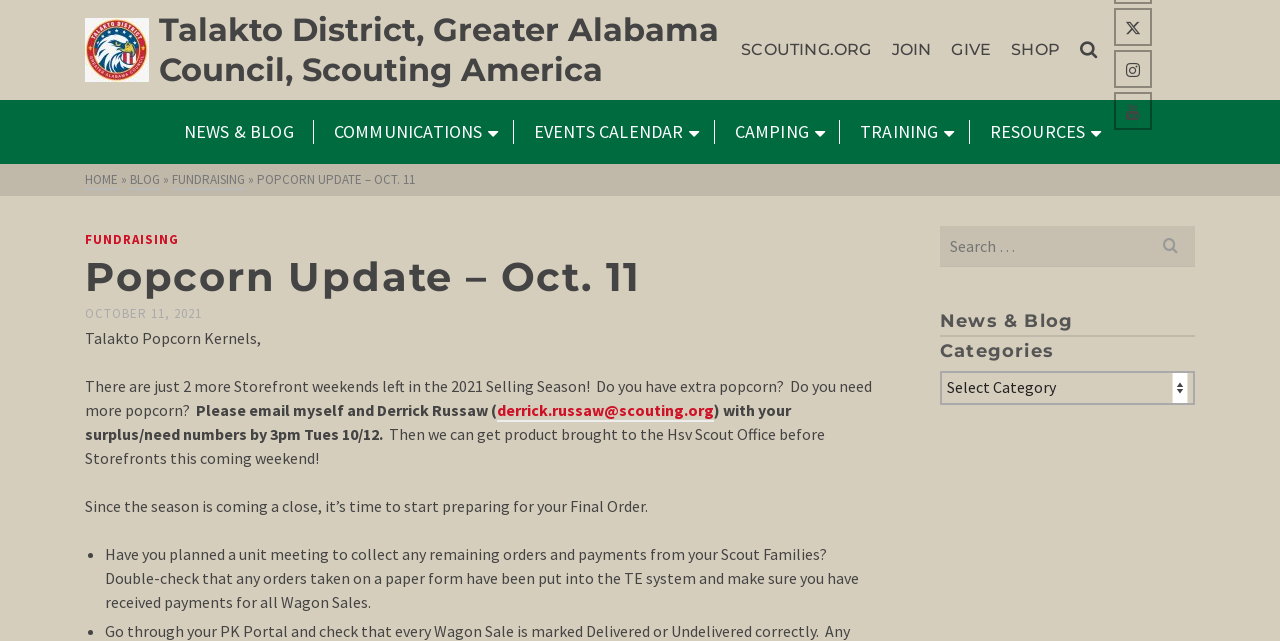Find the bounding box coordinates of the clickable element required to execute the following instruction: "Go to NEWS & BLOG page". Provide the coordinates as four float numbers between 0 and 1, i.e., [left, top, right, bottom].

[0.128, 0.156, 0.245, 0.256]